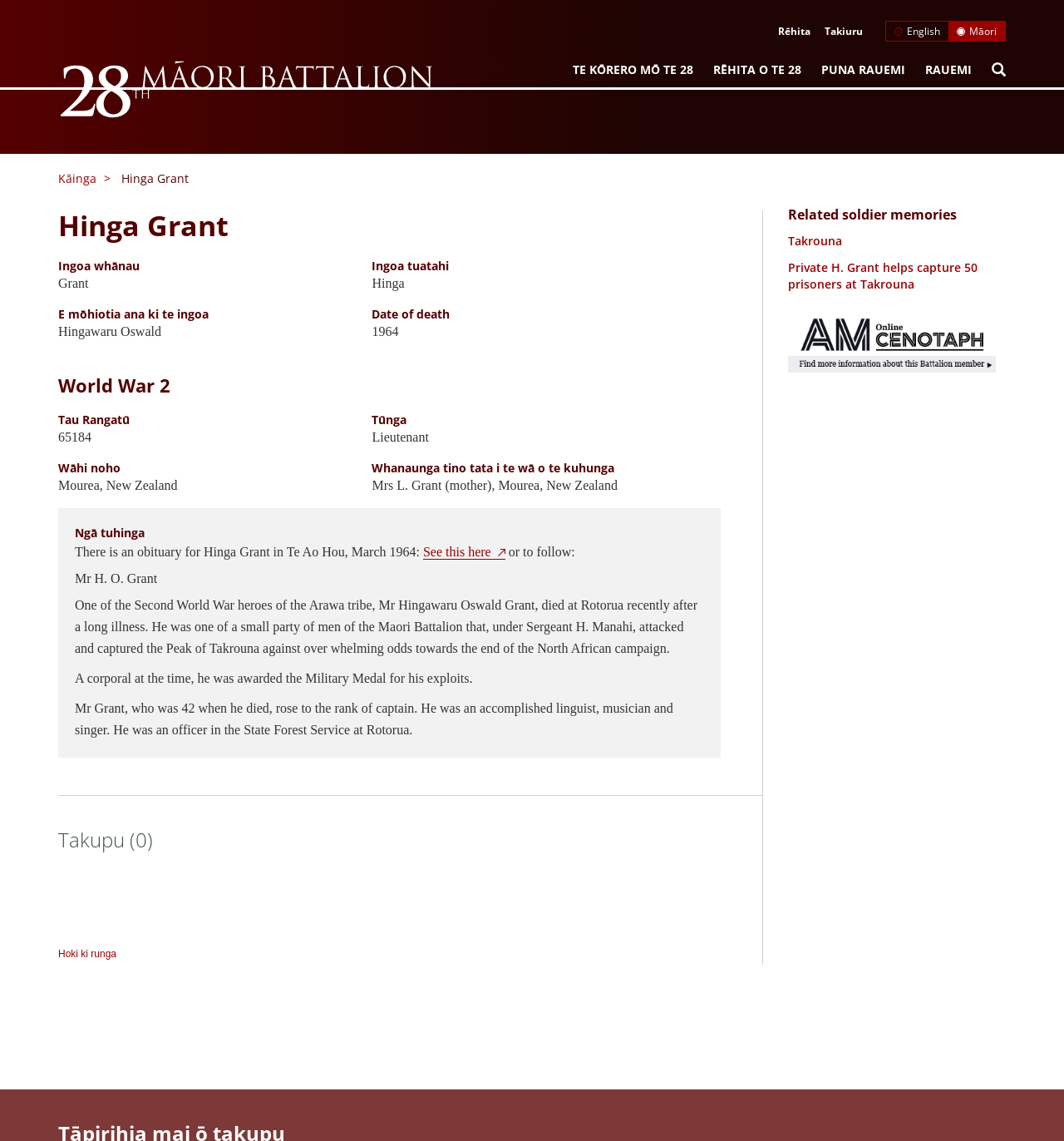Locate the UI element described as follows: "General tips and tricks". Return the bounding box coordinates as four float numbers between 0 and 1 in the order [left, top, right, bottom].

None